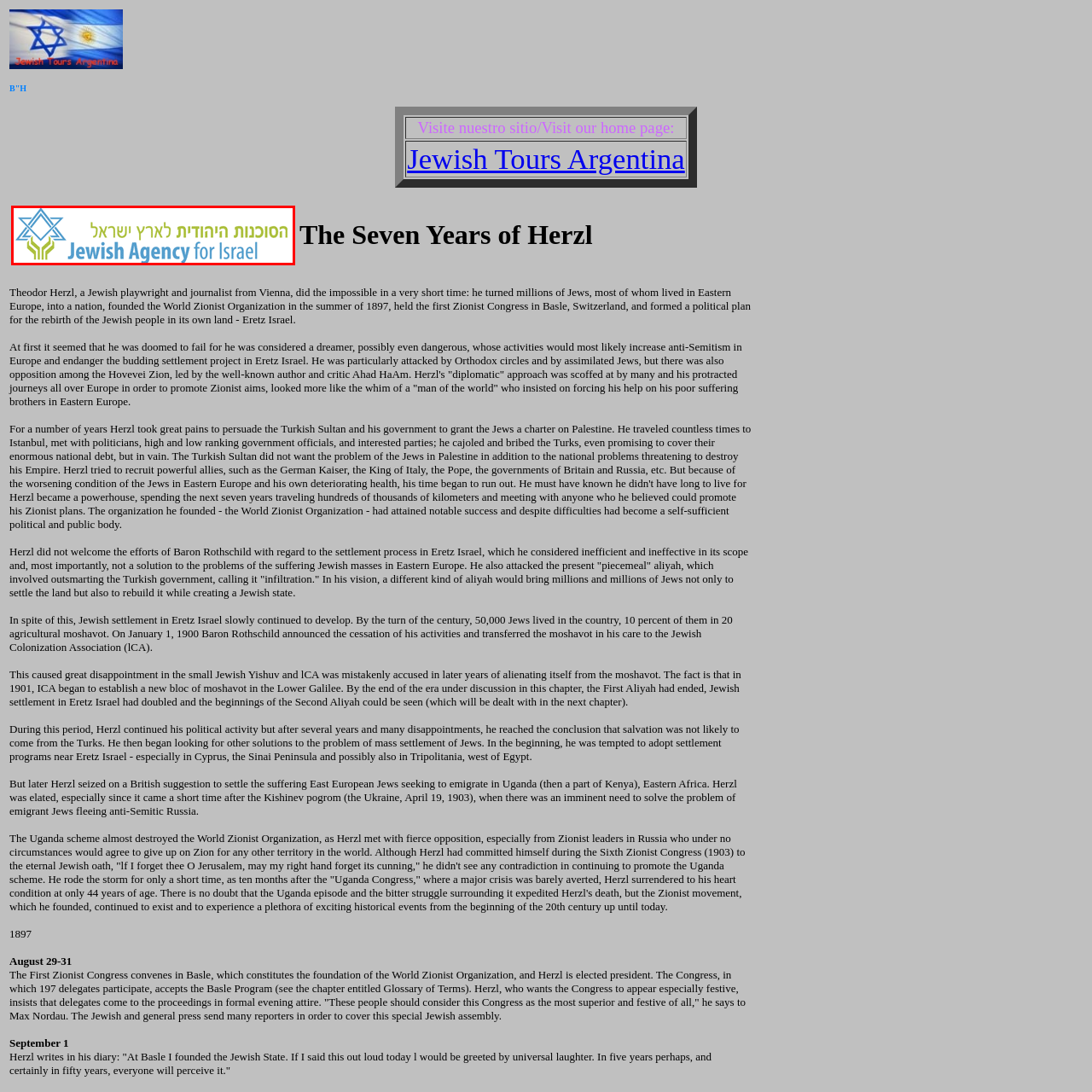View the image surrounded by the red border, What languages are used in the logo's text?
 Answer using a single word or phrase.

Hebrew and English